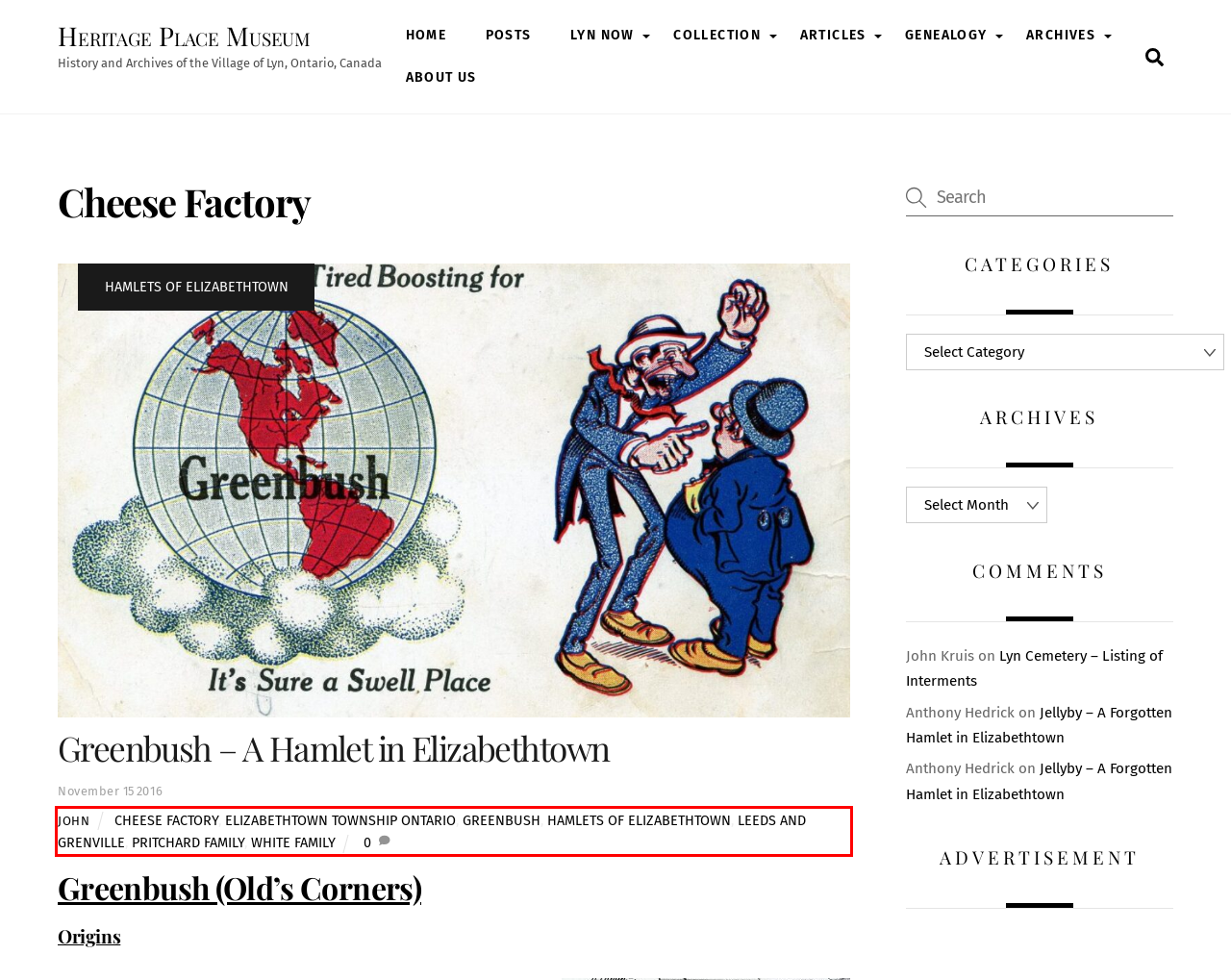Given a screenshot of a webpage containing a red bounding box, perform OCR on the text within this red bounding box and provide the text content.

JOHN HAMLETS OF ELIZABETHTOWN CHEESE FACTORY, ELIZABETHTOWN TOWNSHIP ONTARIO, GREENBUSH, HAMLETS OF ELIZABETHTOWN, LEEDS AND GRENVILLE, PRITCHARD FAMILY, WHITE FAMILY 0